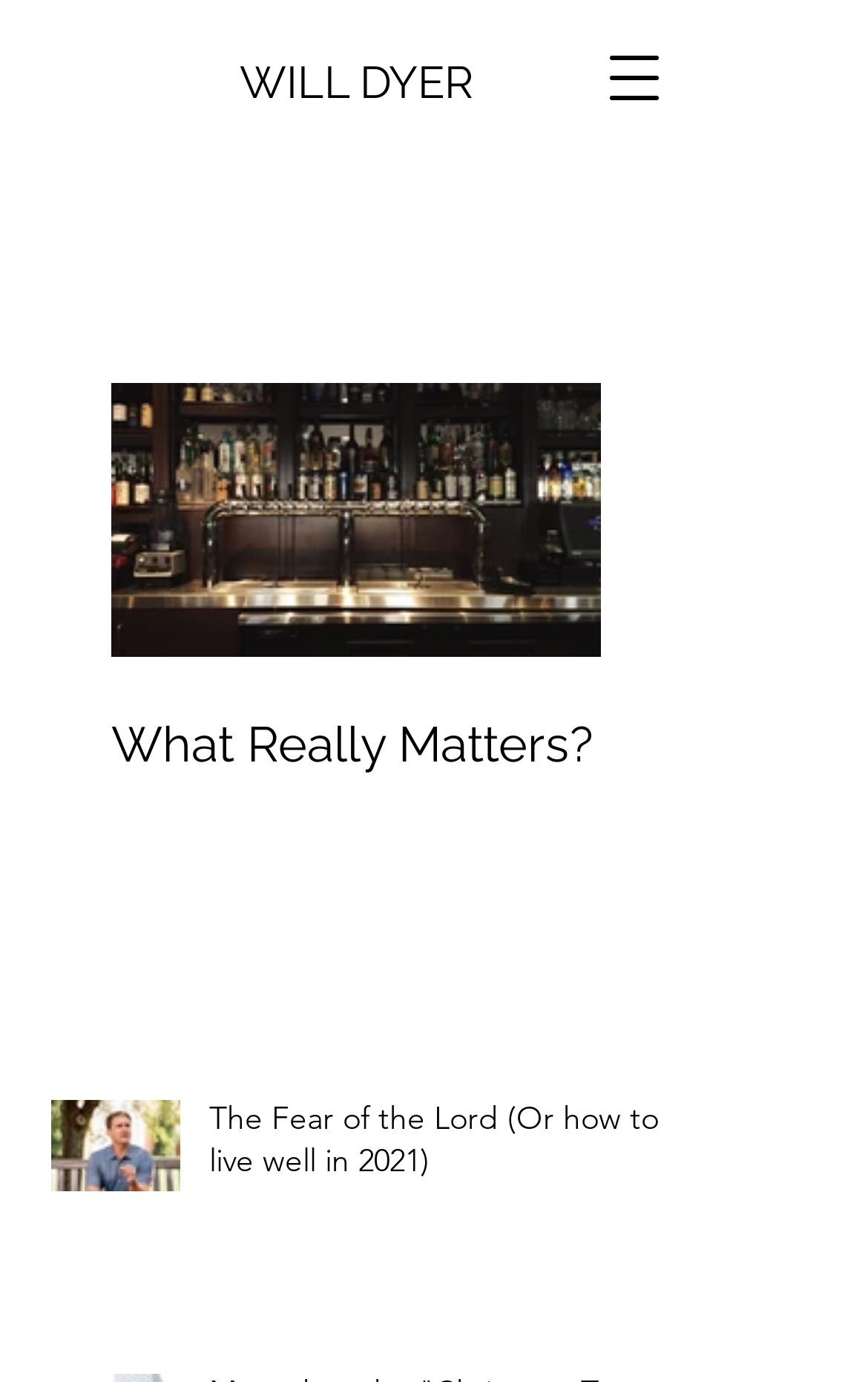What is the name of the author? Analyze the screenshot and reply with just one word or a short phrase.

WILL DYER